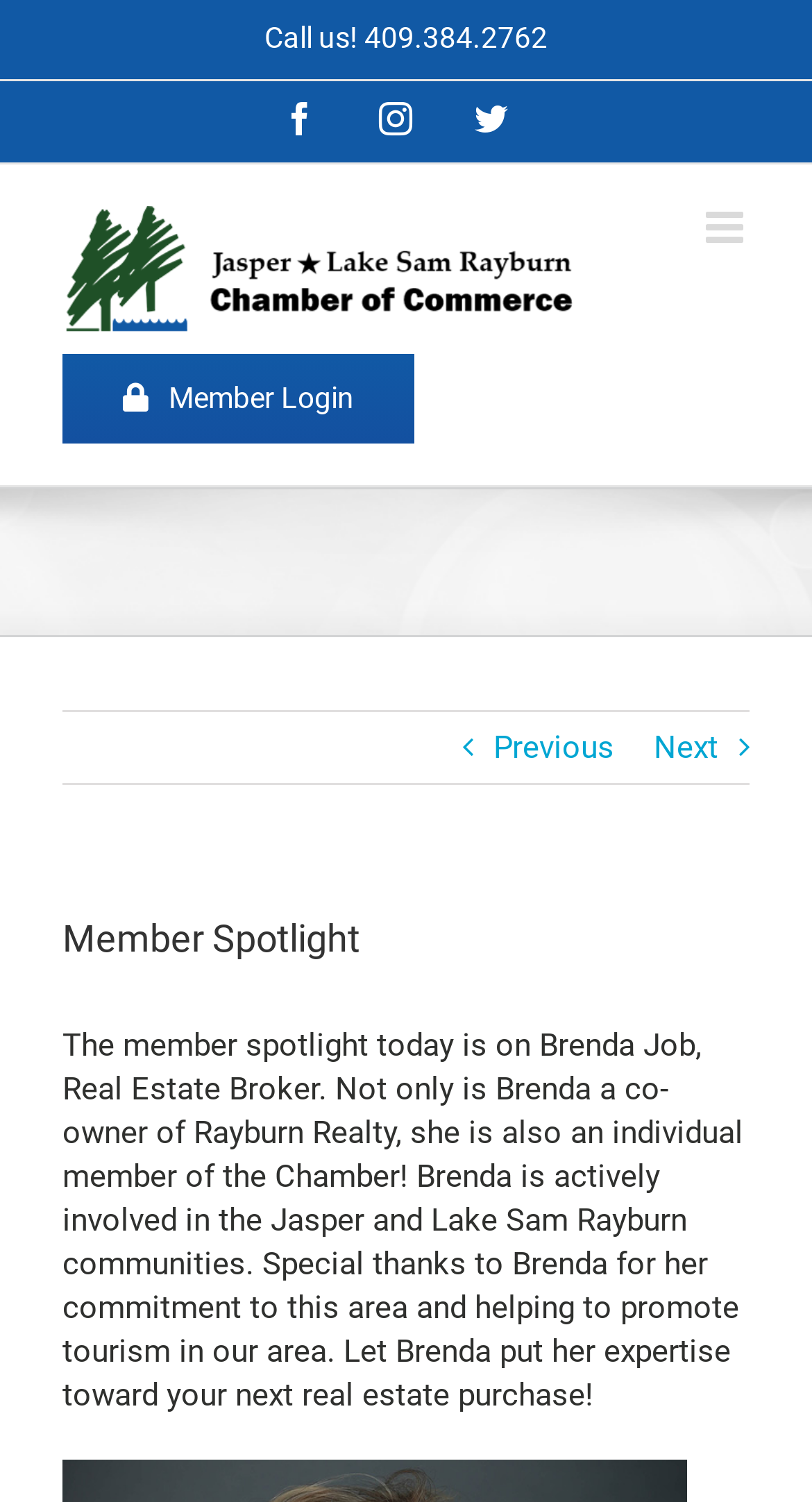What is Brenda's role in Rayburn Realty?
Provide a well-explained and detailed answer to the question.

I found Brenda's role in Rayburn Realty by reading the static text element that describes the member spotlight, which says 'Not only is Brenda a co-owner of Rayburn Realty, she is also an individual member of the Chamber!'.